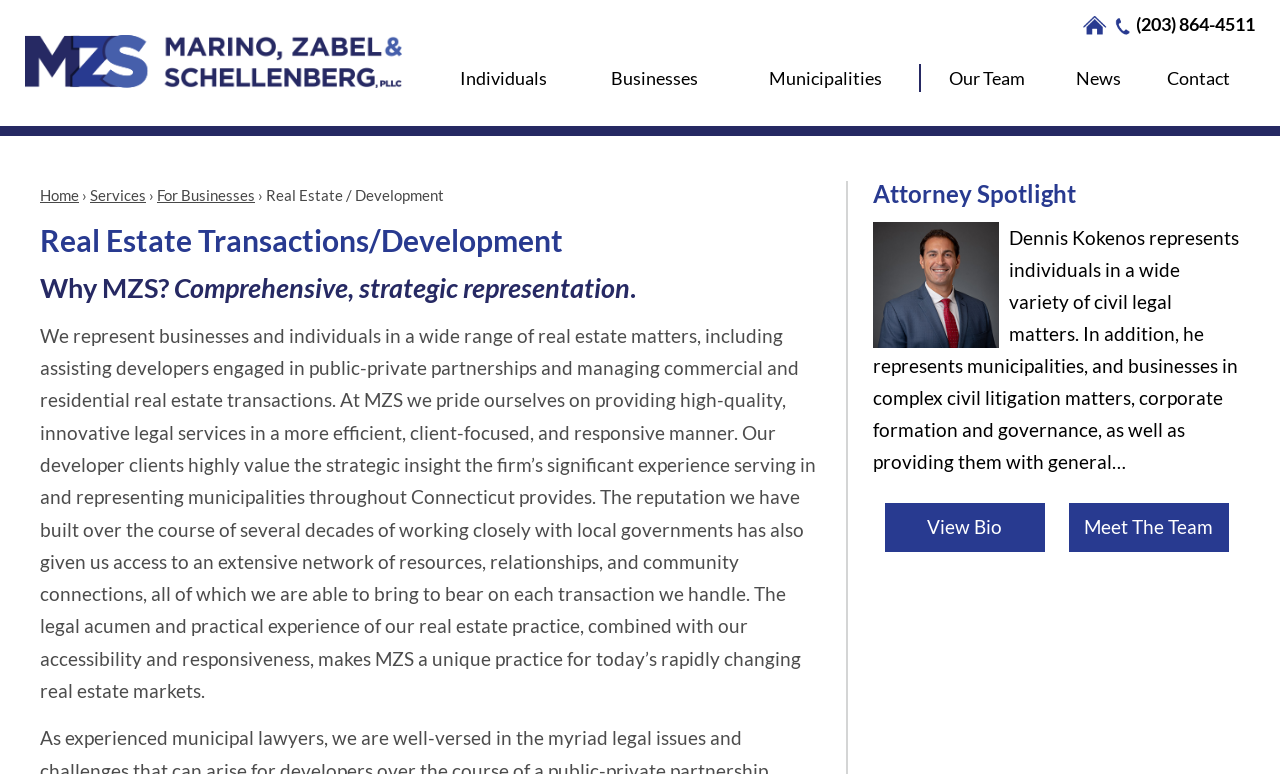Please identify the coordinates of the bounding box that should be clicked to fulfill this instruction: "View the News page".

[0.823, 0.083, 0.891, 0.119]